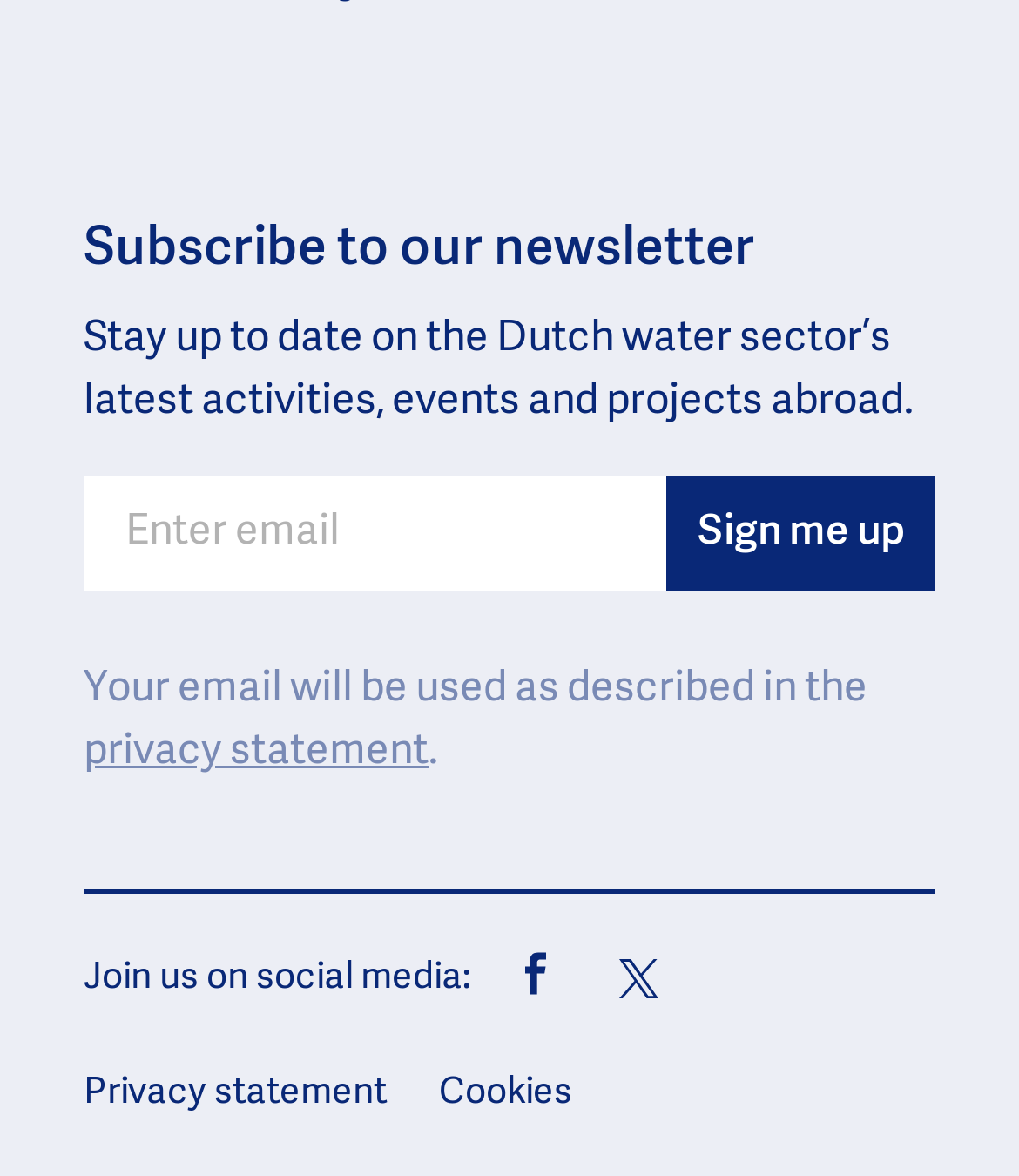Determine the bounding box coordinates of the clickable area required to perform the following instruction: "Follow on Facebook". The coordinates should be represented as four float numbers between 0 and 1: [left, top, right, bottom].

[0.503, 0.81, 0.554, 0.854]